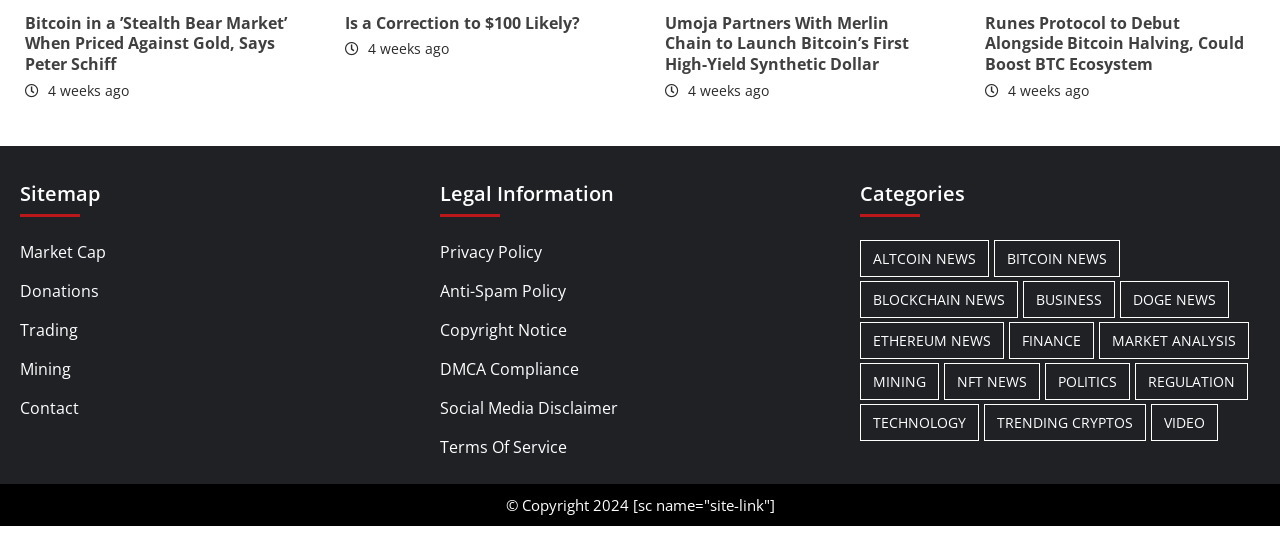Carefully observe the image and respond to the question with a detailed answer:
What is the time frame of the articles?

Each article has a timestamp of '4 weeks ago', which indicates that the articles were published 4 weeks ago.